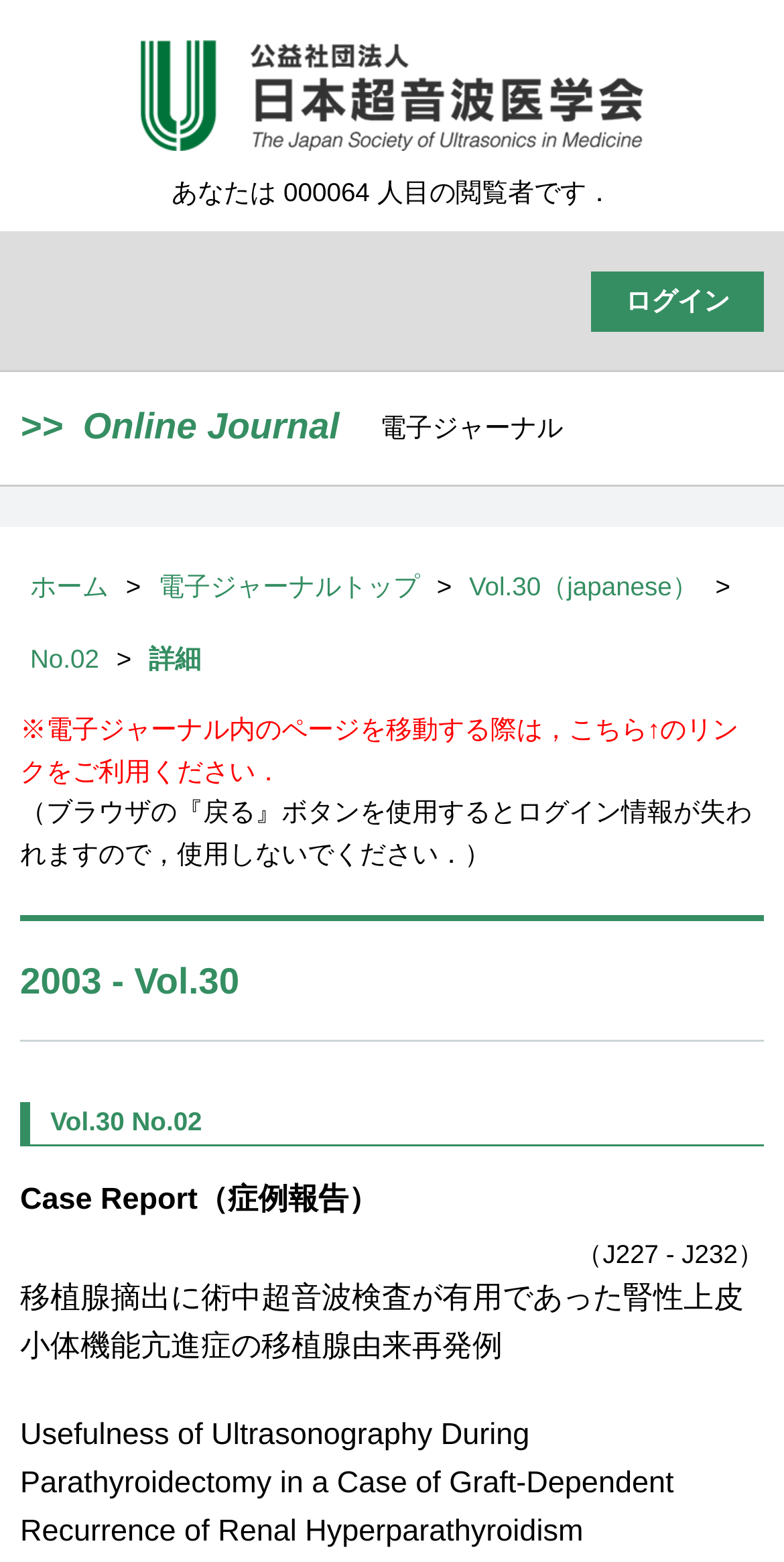Articulate a complete and detailed caption of the webpage elements.

This webpage is a member-only site for the Japanese Society of Ultrasound in Medicine. At the top, there is a heading with the site's title. Below it, there is a link to the site's homepage. 

On the left side, there are several links, including "Online Journal" and "電子ジャーナル" (Electronic Journal), which are positioned vertically. Below these links, there are more links, including "ホーム" (Home), "電子ジャーナルトップ" (Electronic Journal Top), and "Vol.30（japanese）" (Volume 30 in Japanese). 

On the right side, there is a notification that the user is the 64th viewer of the page. Below this notification, there is a link to log in. 

In the middle of the page, there is a section with several headings, including "2003 - Vol.30" and "Vol.30 No.02". Below these headings, there are links and static texts, including "Case Report（症例報告）" (Case Report), "（J227 - J232）" (Journal pages), and a title of a medical case report in both Japanese and English.